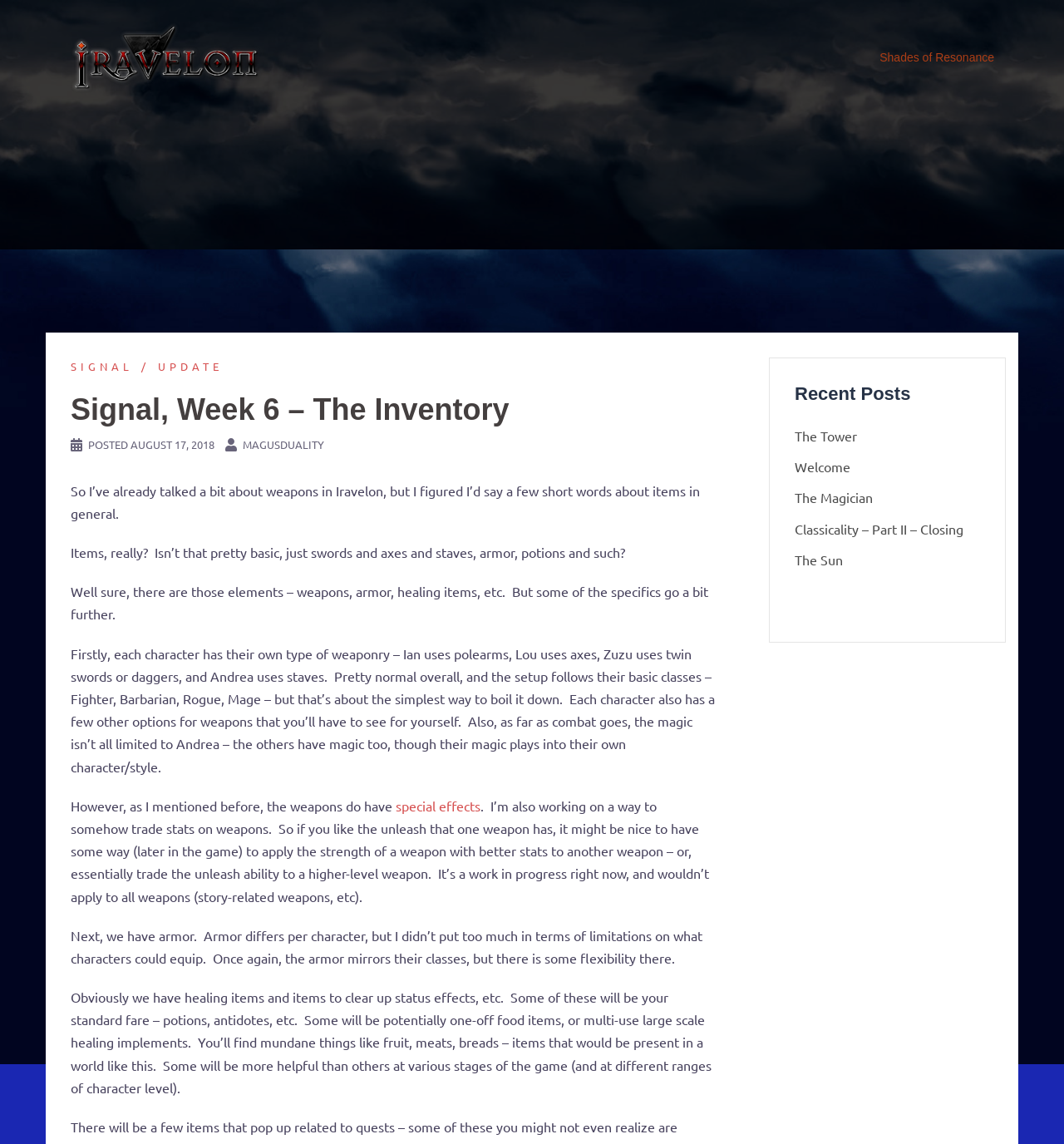Use a single word or phrase to answer the question: 
How many recent posts are listed?

5